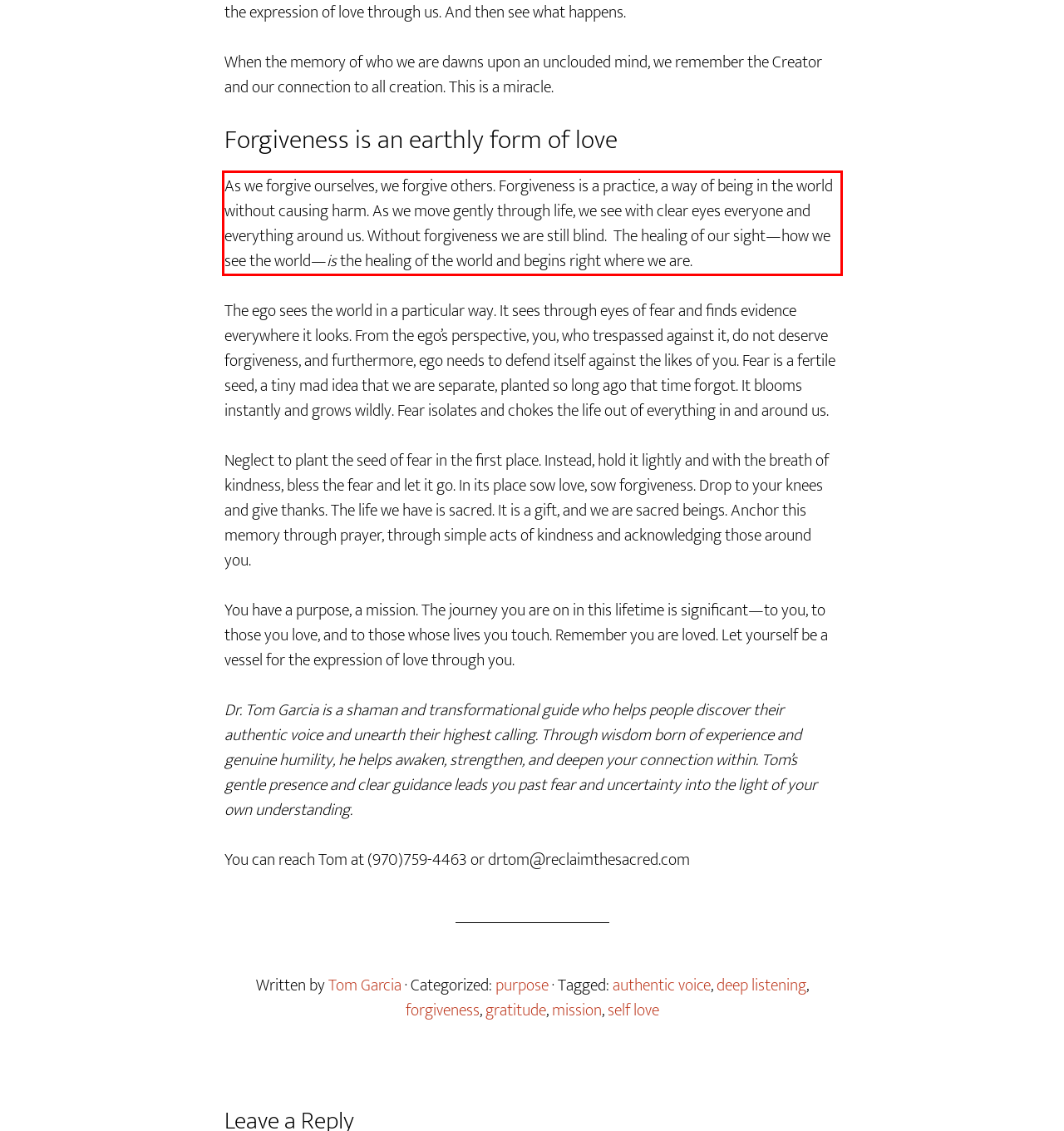With the given screenshot of a webpage, locate the red rectangle bounding box and extract the text content using OCR.

As we forgive ourselves, we forgive others. Forgiveness is a practice, a way of being in the world without causing harm. As we move gently through life, we see with clear eyes everyone and everything around us. Without forgiveness we are still blind. The healing of our sight—how we see the world—is the healing of the world and begins right where we are.